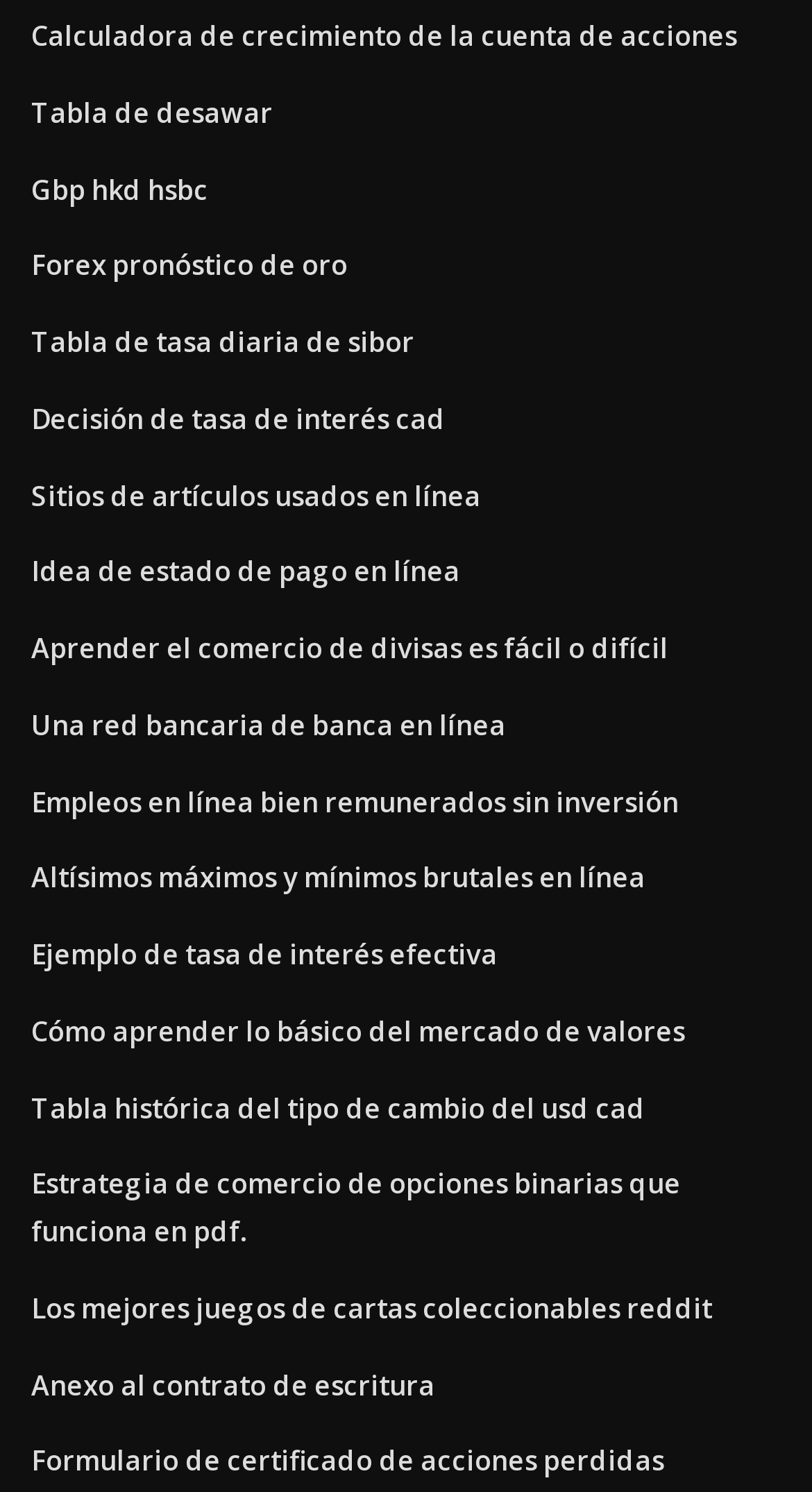Please pinpoint the bounding box coordinates for the region I should click to adhere to this instruction: "Check the historical USD CAD exchange rate table".

[0.038, 0.73, 0.795, 0.755]